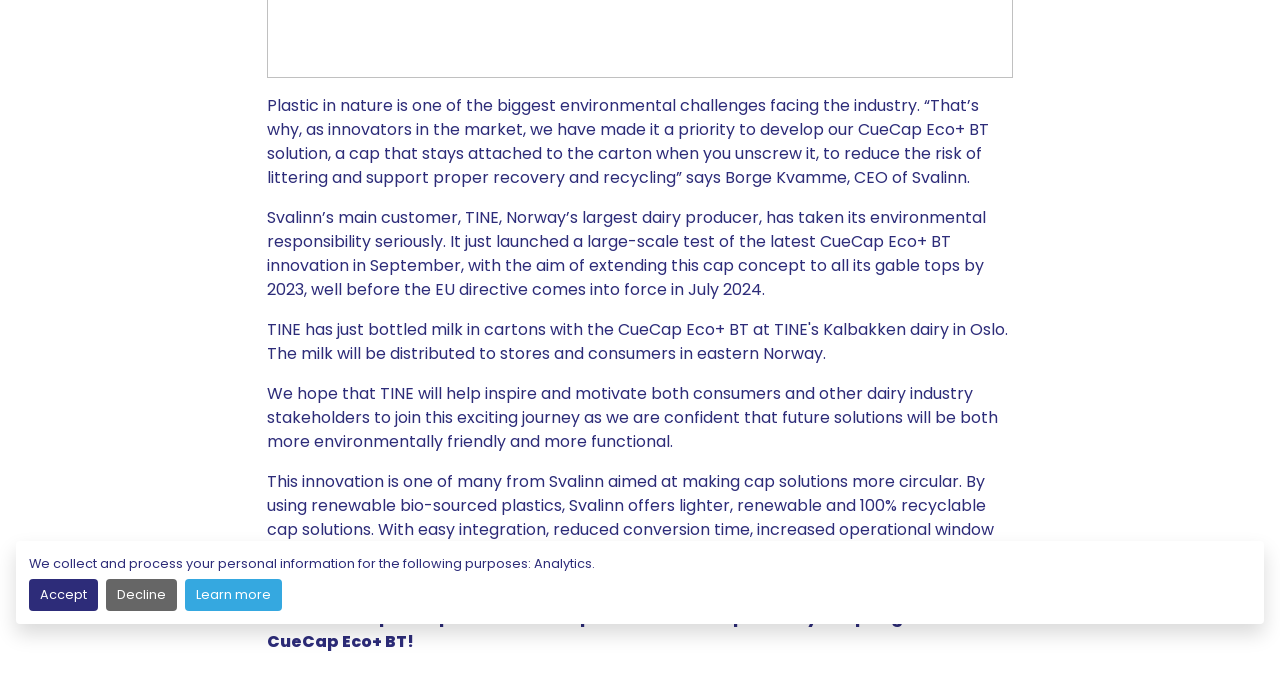Determine the bounding box for the UI element as described: "Accept". The coordinates should be represented as four float numbers between 0 and 1, formatted as [left, top, right, bottom].

[0.022, 0.852, 0.076, 0.899]